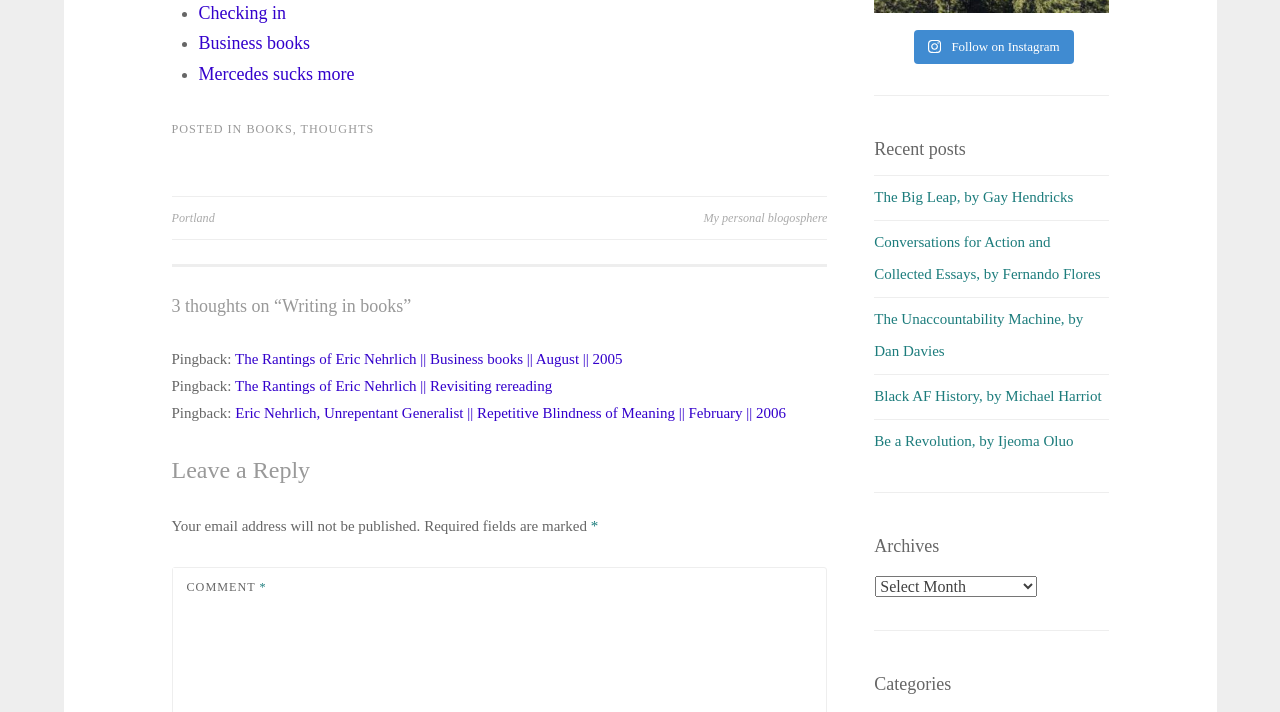What is the purpose of the 'Leave a Reply' section?
Use the information from the image to give a detailed answer to the question.

The 'Leave a Reply' section is likely intended for users to comment on the post 'Writing in books'. This is evident from the presence of a comment form and the text 'Your email address will not be published.' and 'Required fields are marked *'.